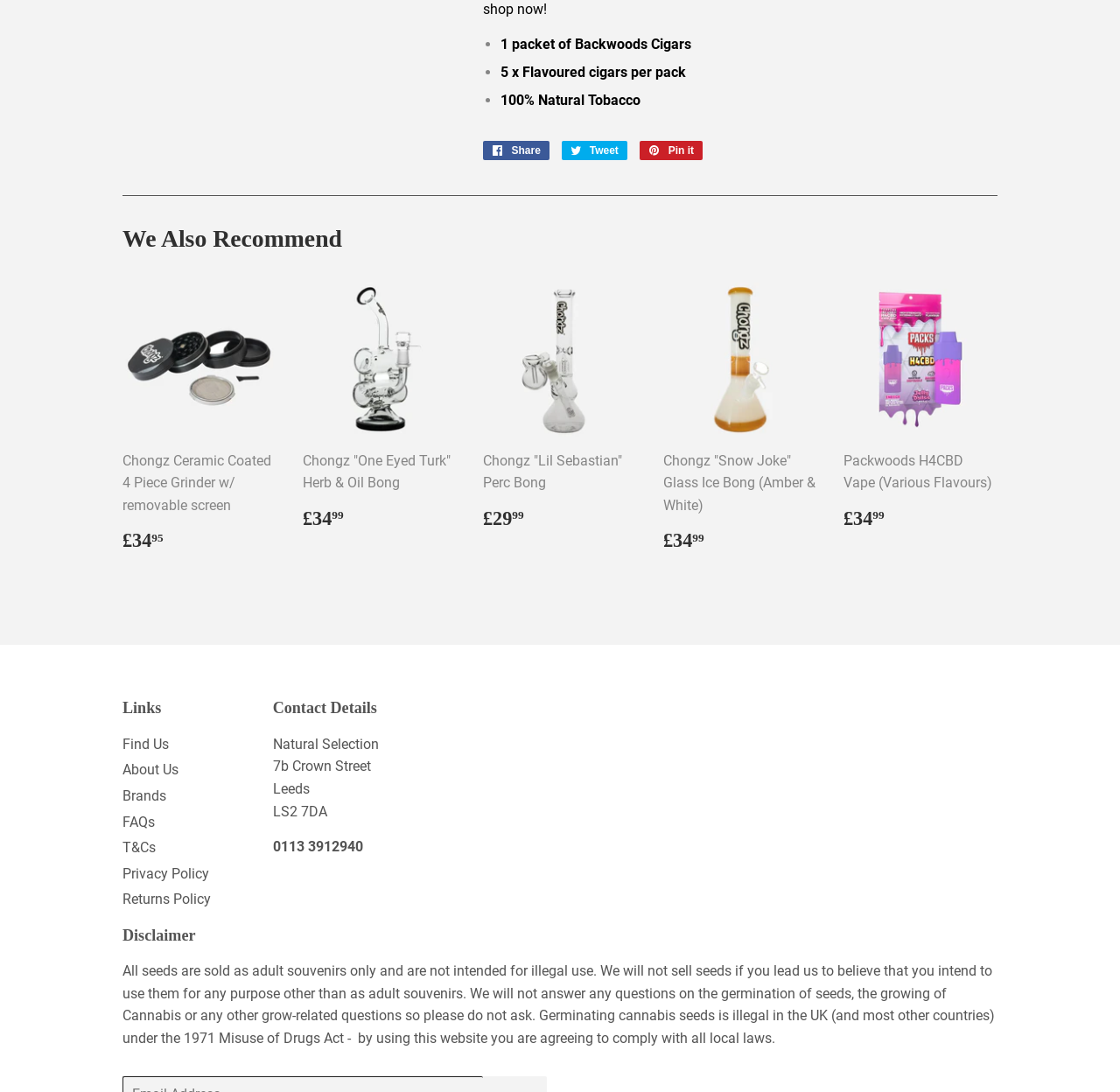What is the purpose of the seeds sold?
Give a detailed explanation using the information visible in the image.

According to the disclaimer at the bottom of the webpage, all seeds are sold as adult souvenirs only and are not intended for illegal use.